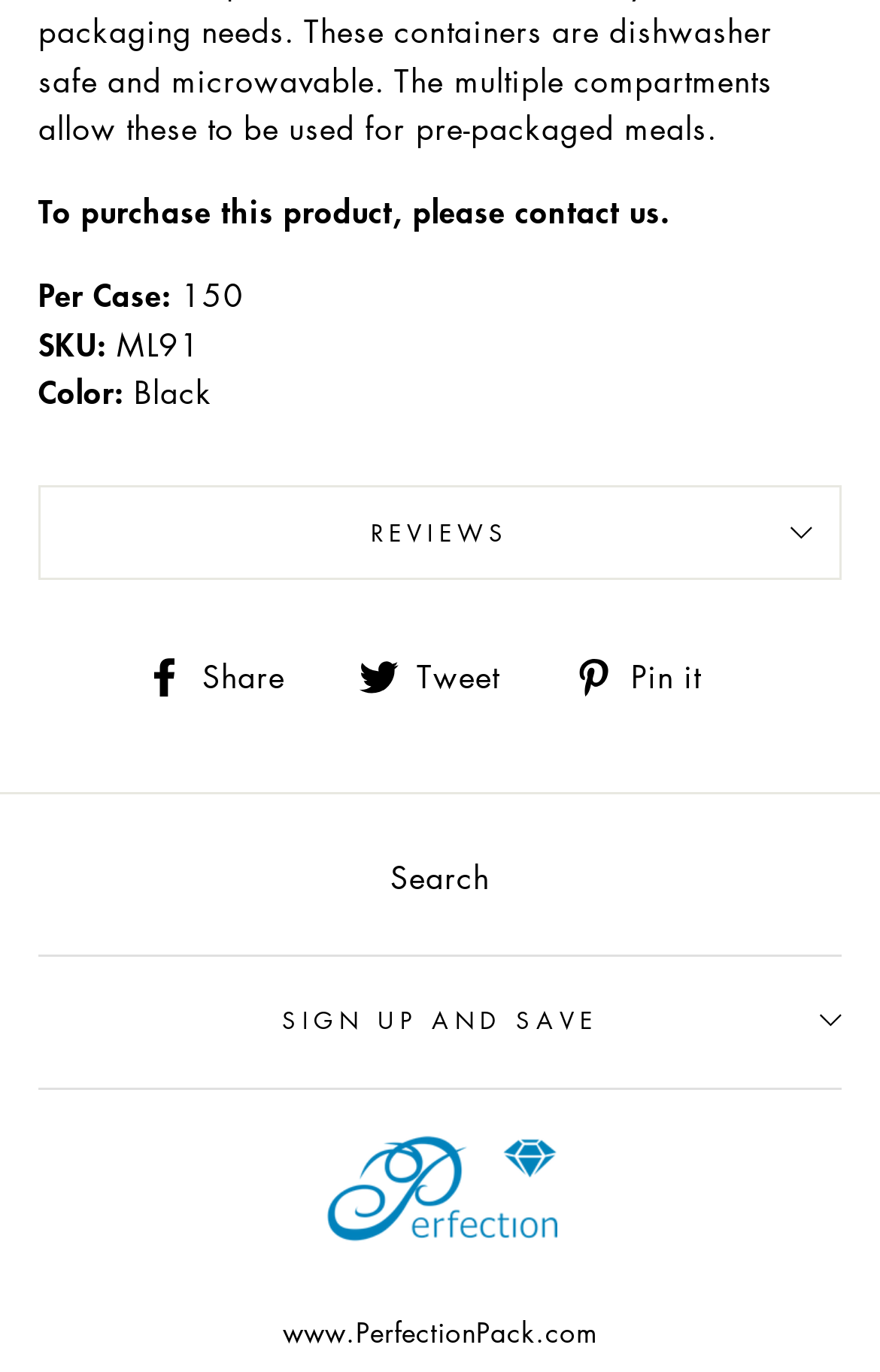Could you provide the bounding box coordinates for the portion of the screen to click to complete this instruction: "Search"?

[0.444, 0.616, 0.556, 0.665]